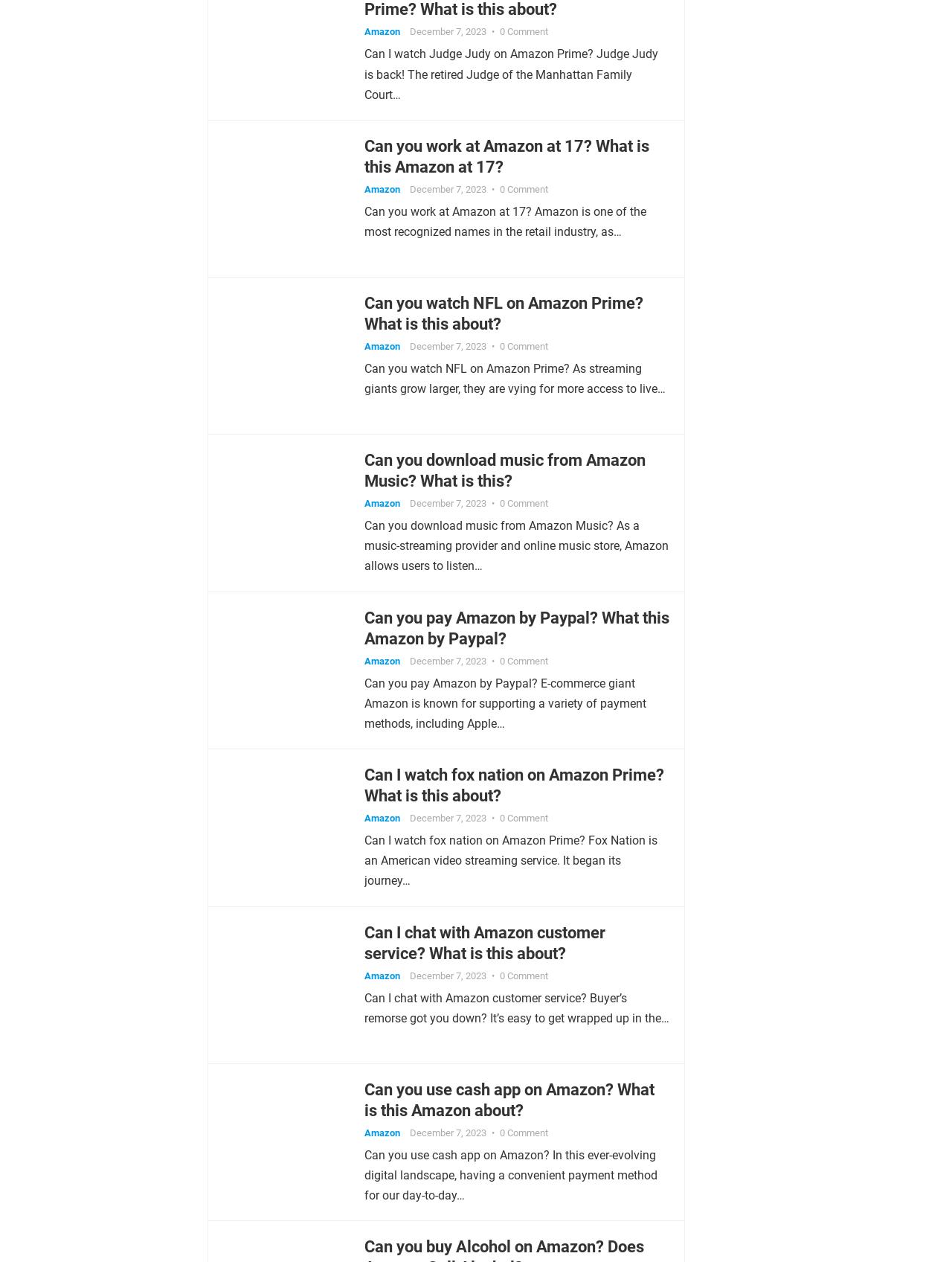Provide the bounding box coordinates of the HTML element this sentence describes: "0 Comment". The bounding box coordinates consist of four float numbers between 0 and 1, i.e., [left, top, right, bottom].

[0.525, 0.146, 0.576, 0.154]